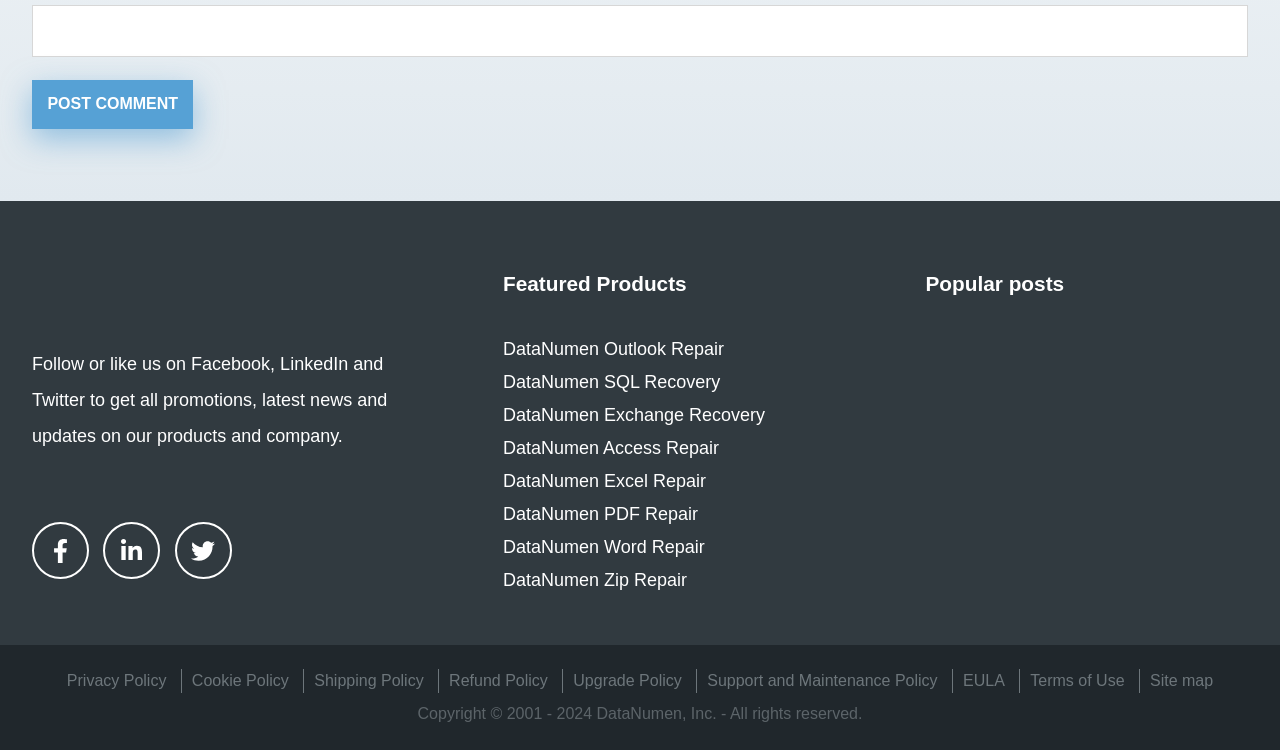Provide a short, one-word or phrase answer to the question below:
What social media platforms can you follow the company on?

Facebook, LinkedIn, Twitter